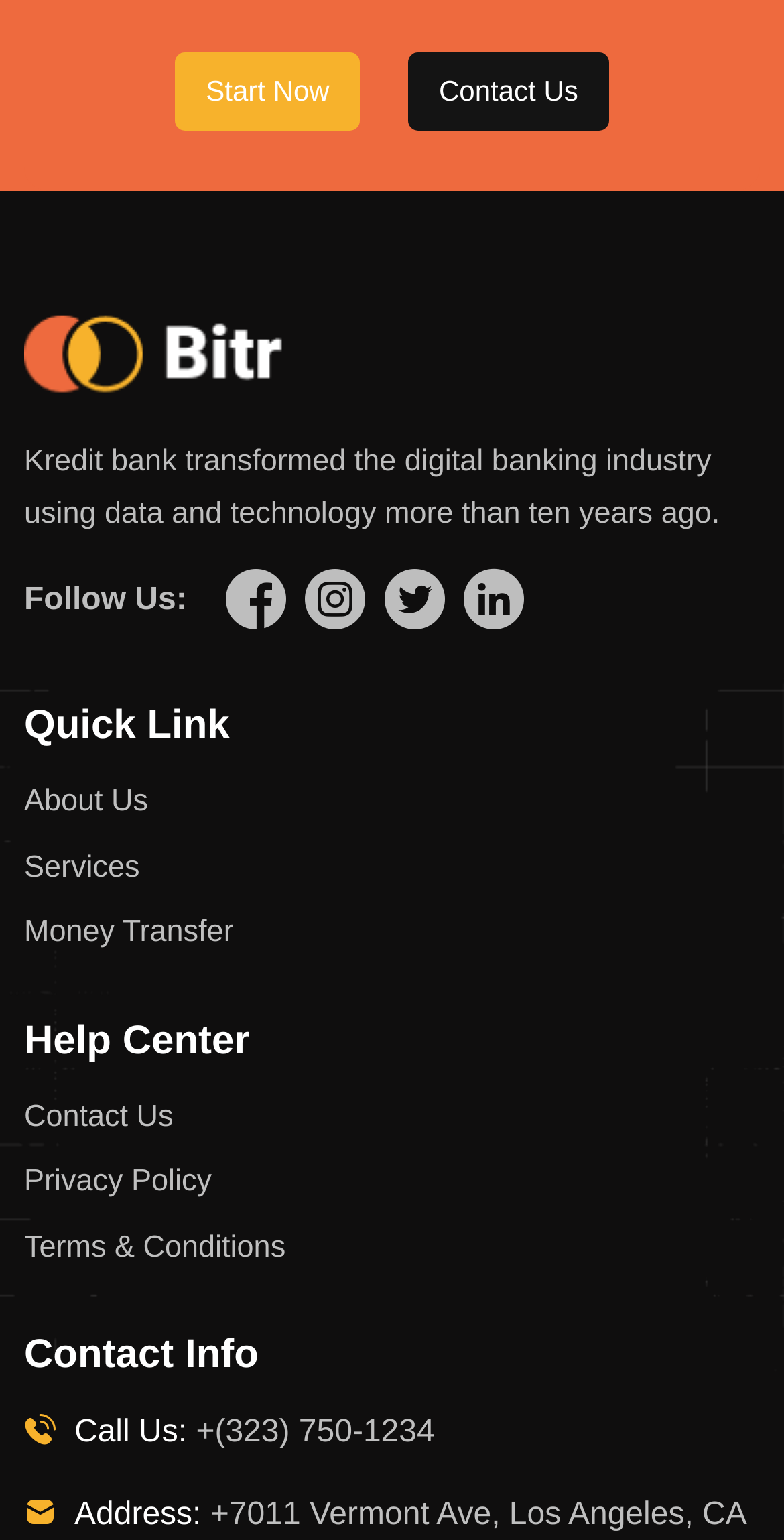Determine the bounding box coordinates of the UI element described by: "Terms & Conditions".

[0.031, 0.799, 0.364, 0.821]